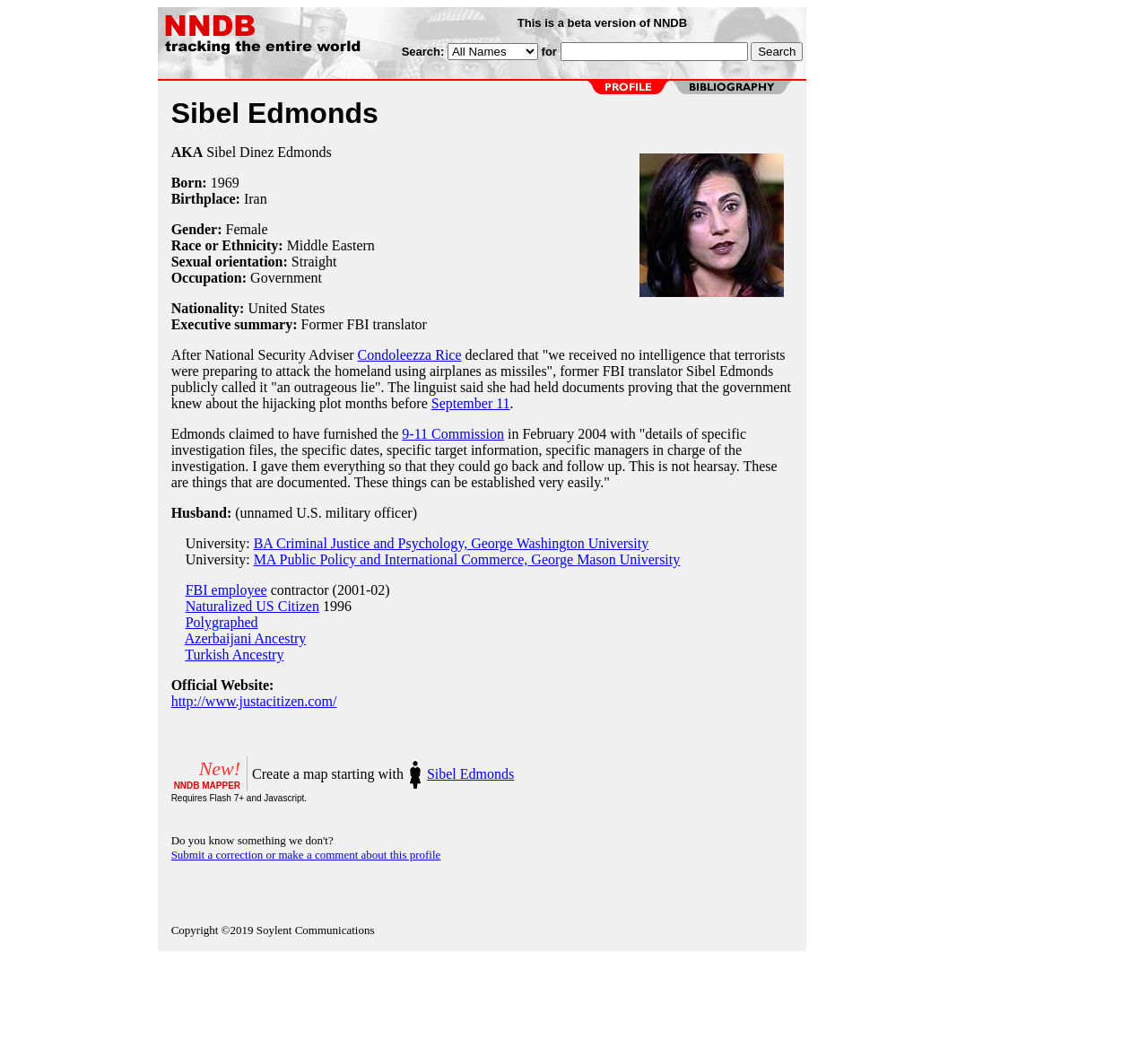Explain the webpage in detail, including its primary components.

This webpage is about Sibel Edmonds, a former FBI translator. At the top, there is a search bar with a dropdown menu and a "Search" button. Below the search bar, there is a table with two rows. The first row contains a logo and a text "NNDB" on the left, and a text "This is a beta version of NNDB" on the right. The second row contains a text "Search: All Names for Search" on the left, and a search input field and a "Search" button on the right.

Below the table, there is a large section dedicated to Sibel Edmonds. On the left, there is a small image, and on the right, there is a text describing her biography, including her birthplace, gender, race, occupation, and nationality. The text also mentions her work as an FBI translator and her claims about the government's knowledge of the 9/11 hijacking plot.

Below the biography section, there are several links to related information, including her education, work experience, and ancestry. There is also a link to her official website.

At the bottom of the page, there is a section titled "New! NNDB MAPPER" with a link to create a map starting with Sibel Edmonds.